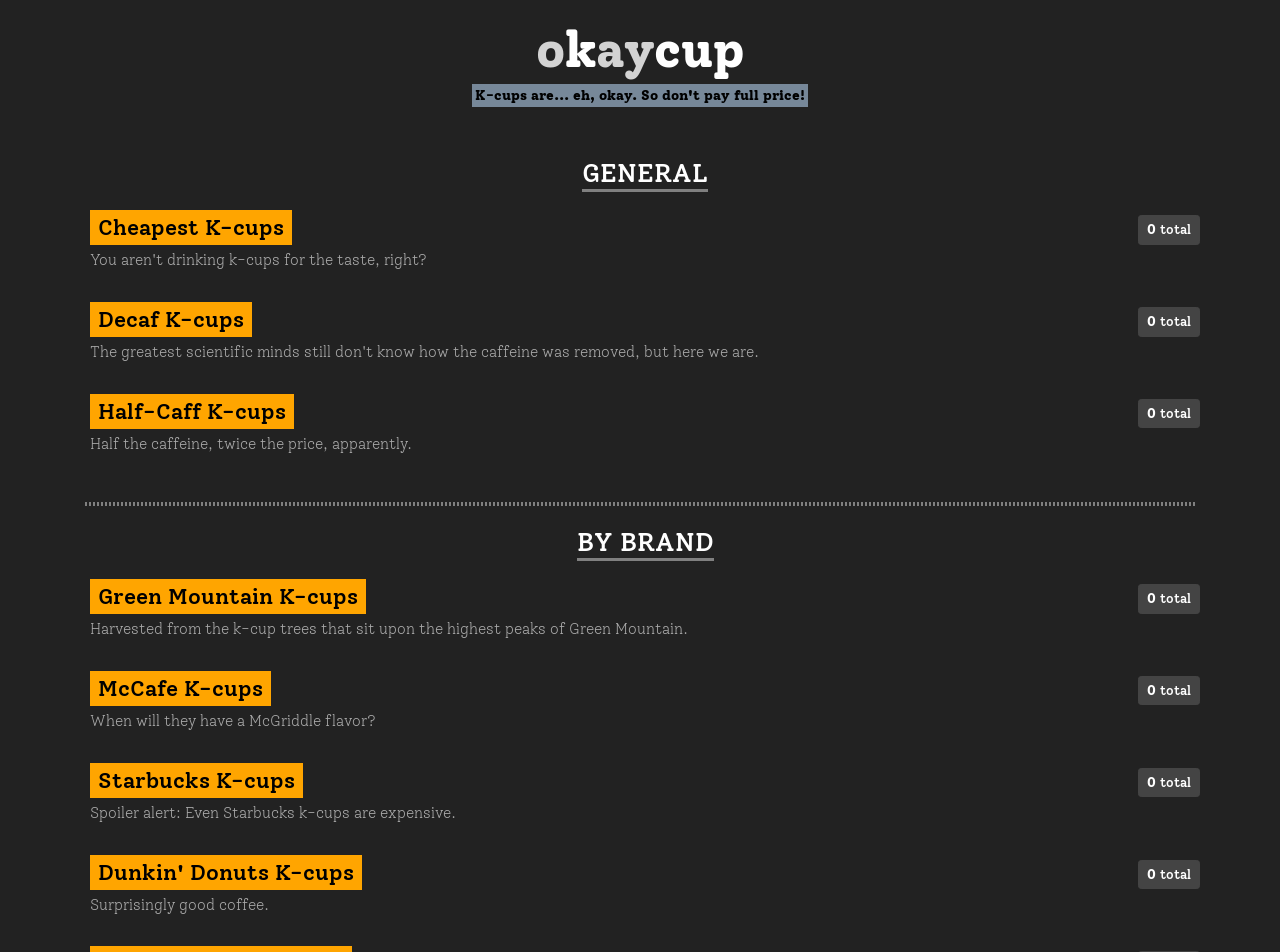Provide the bounding box coordinates of the HTML element described by the text: "Support Team". The coordinates should be in the format [left, top, right, bottom] with values between 0 and 1.

None